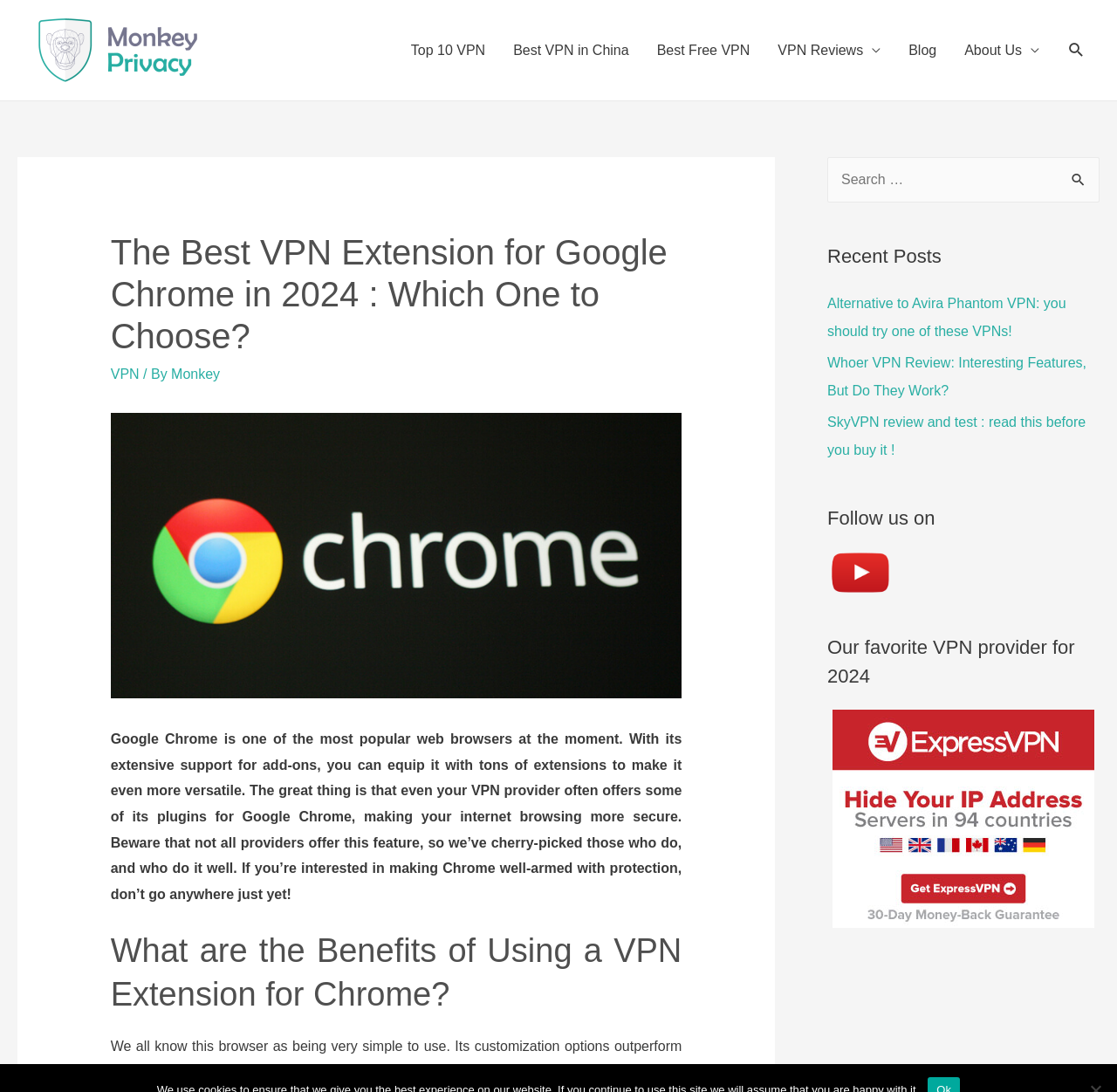Provide a thorough description of the webpage you see.

This webpage is about the best VPN extensions for Google Chrome in 2021, featuring both paid and free options. At the top left, there is a link to "Monkey Privacy" with an accompanying image. 

To the right of this, there is a navigation menu with links to various sections of the website, including "Top 10 VPN", "Best VPN in China", "Best Free VPN", "VPN Reviews", "Blog", and "About Us". 

Below this navigation menu, there is a search bar with a search icon link. 

The main content of the webpage starts with a header that reads "The Best VPN Extension for Google Chrome in 2024: Which One to Choose?" followed by a link to "VPN" and another link to "Monkey". There is also an image related to the best VPN extension for Google Chrome.

The text below this header explains the benefits of using a VPN extension for Chrome, highlighting the security features it provides. 

Further down, there is a section with the heading "What are the Benefits of Using a VPN Extension for Chrome?" 

On the right side of the webpage, there is a complementary section with a search box and a button labeled "Search". Below this, there are headings for "Recent Posts", "Follow us on", and "Our favorite VPN provider for 2024". 

Under "Recent Posts", there are three links to articles about VPNs, including "Alternative to Avira Phantom VPN", "Whoer VPN Review", and "SkyVPN review and test". 

Under "Follow us on", there is a link to the website's YouTube channel with an accompanying image. 

Finally, under "Our favorite VPN provider for 2024", there is a link to "Hide IP ExpressVPN" with an accompanying image.